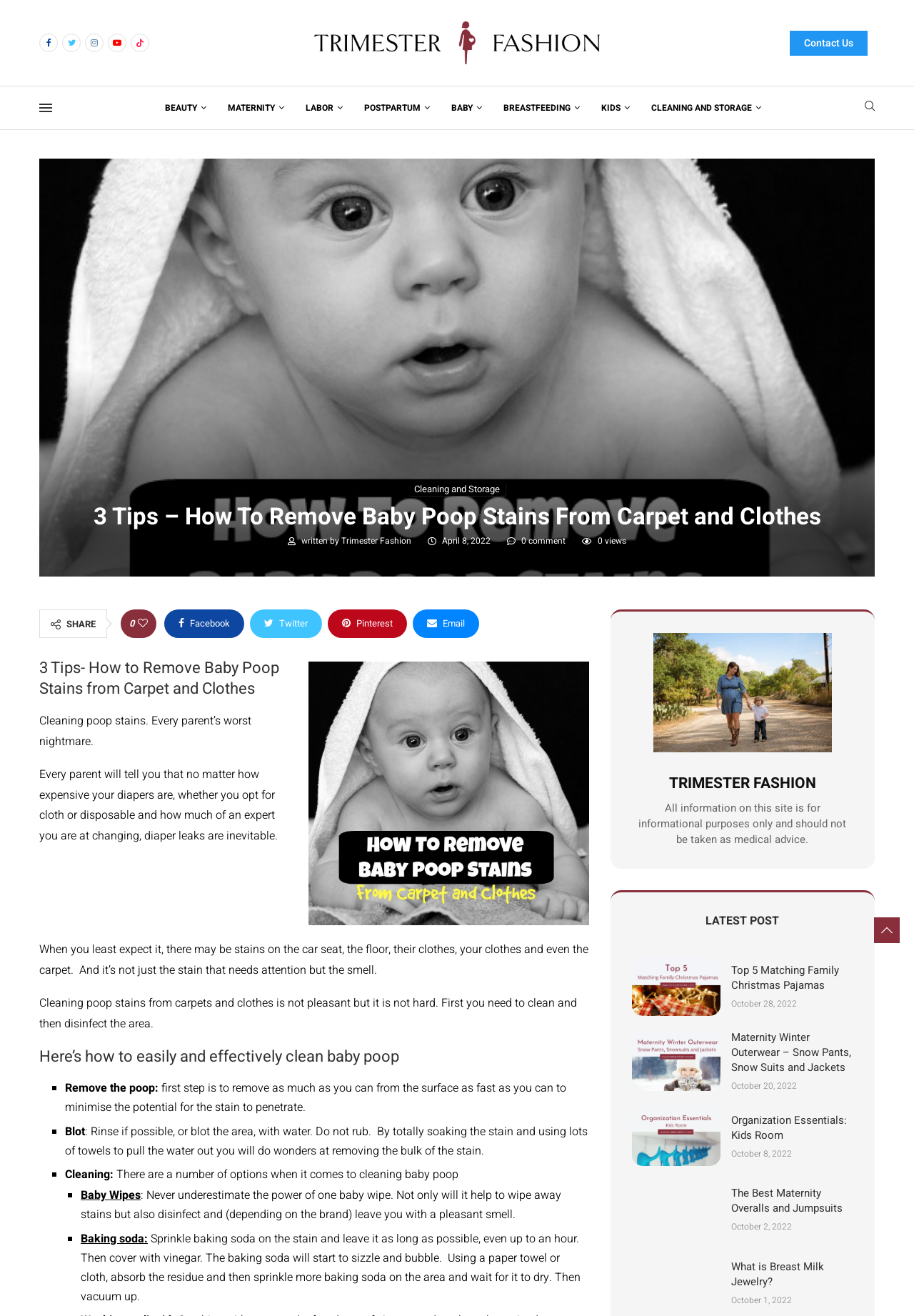Pinpoint the bounding box coordinates for the area that should be clicked to perform the following instruction: "View the 'Cleaning and Storage' category".

[0.712, 0.071, 0.832, 0.093]